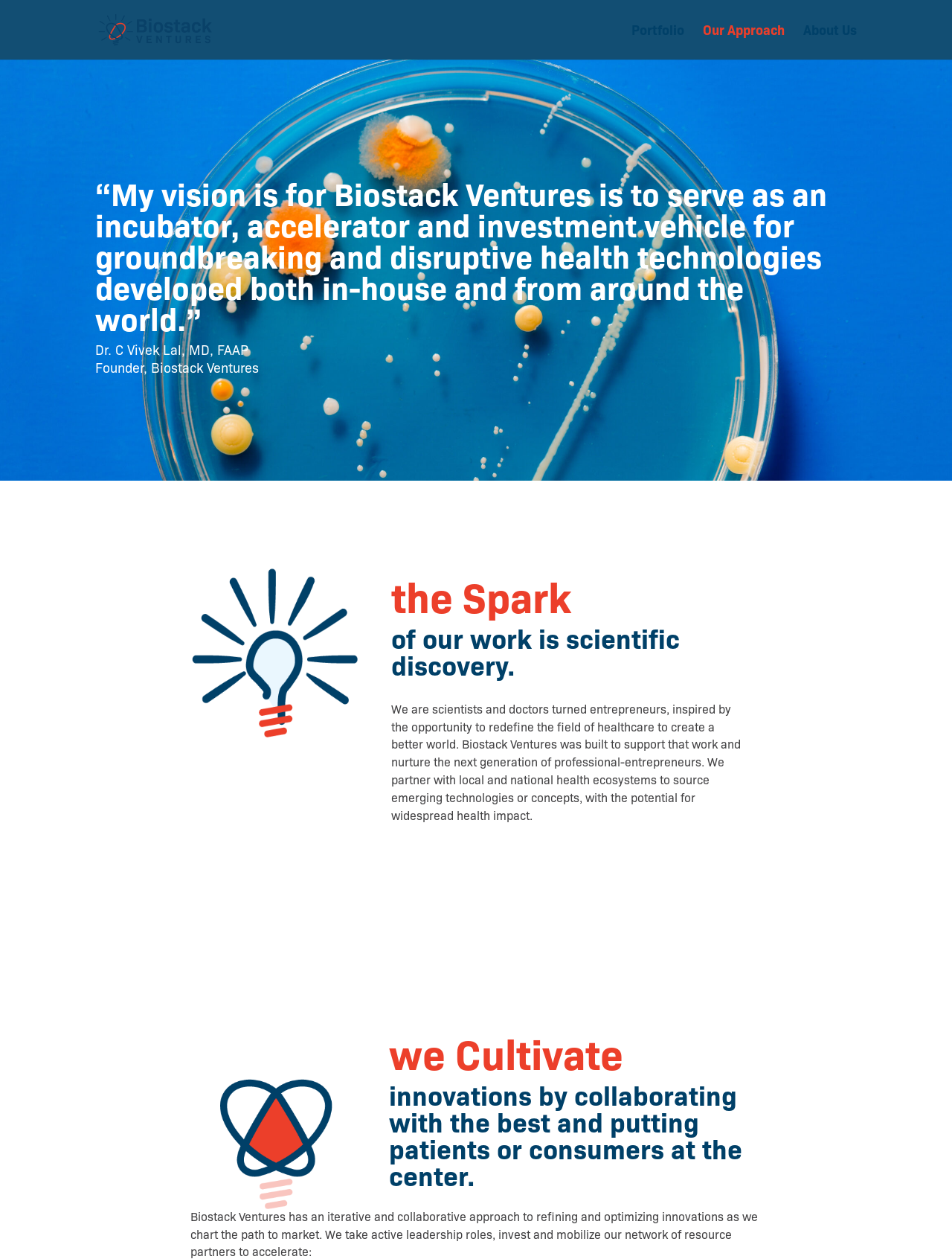For the given element description alt="Biostack Ventures", determine the bounding box coordinates of the UI element. The coordinates should follow the format (top-left x, top-left y, bottom-right x, bottom-right y) and be within the range of 0 to 1.

[0.103, 0.016, 0.291, 0.028]